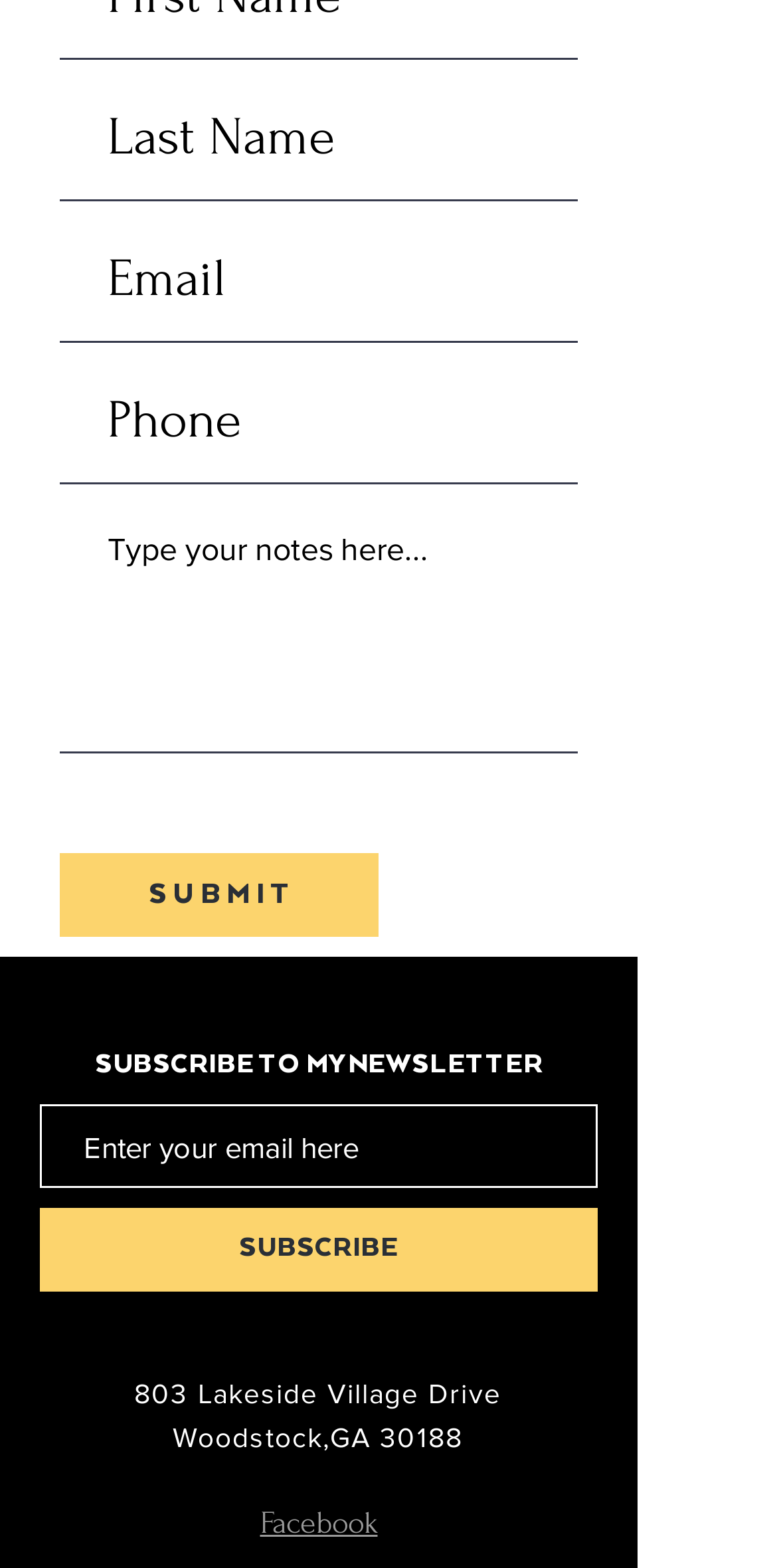Consider the image and give a detailed and elaborate answer to the question: 
How many buttons are there on this webpage?

There are two buttons on this webpage, 'S U B M I T' and 'SUBSCRIBE', which are used to submit forms and subscribe to a newsletter, respectively.